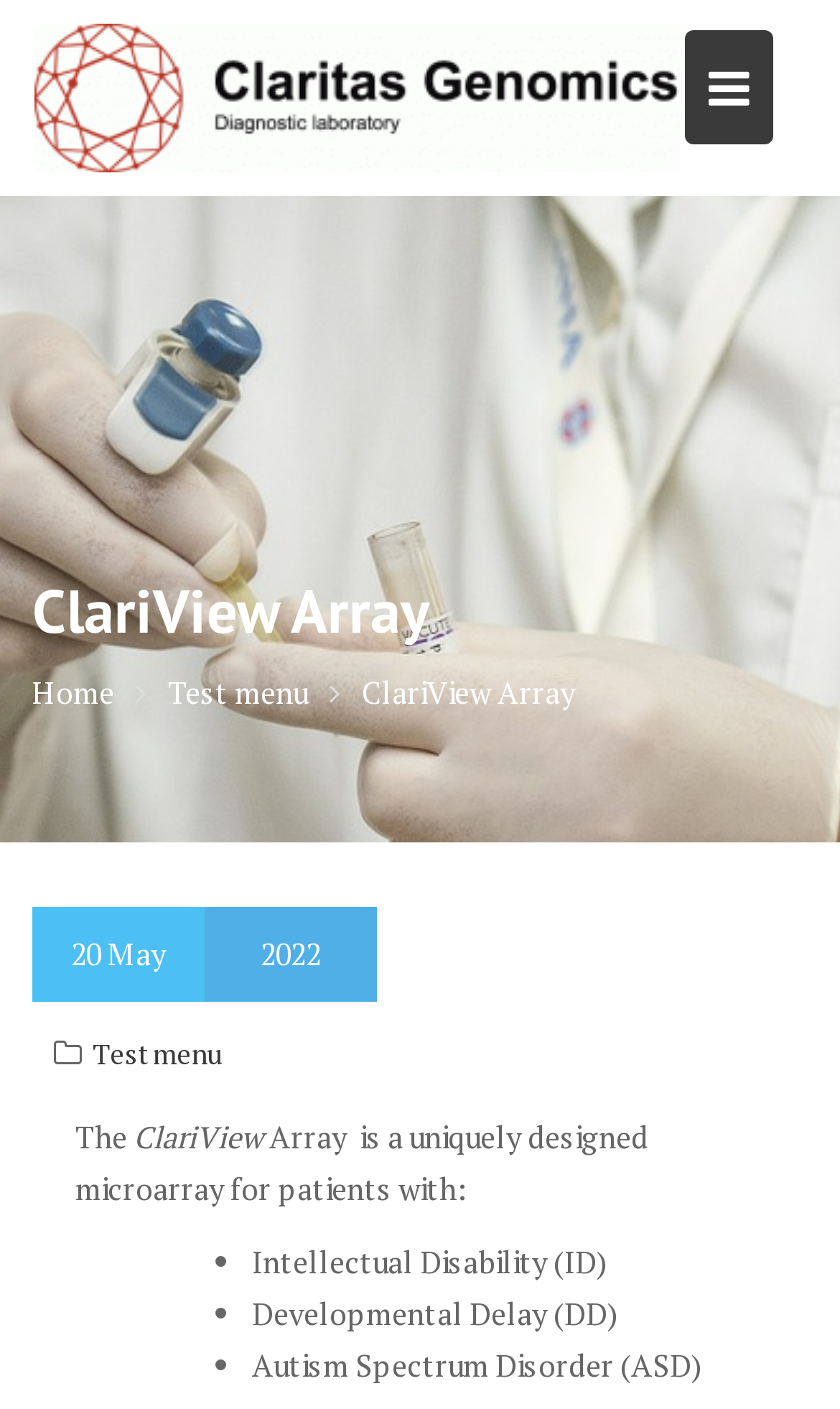How many links are there in the footer section?
Answer the question with just one word or phrase using the image.

1